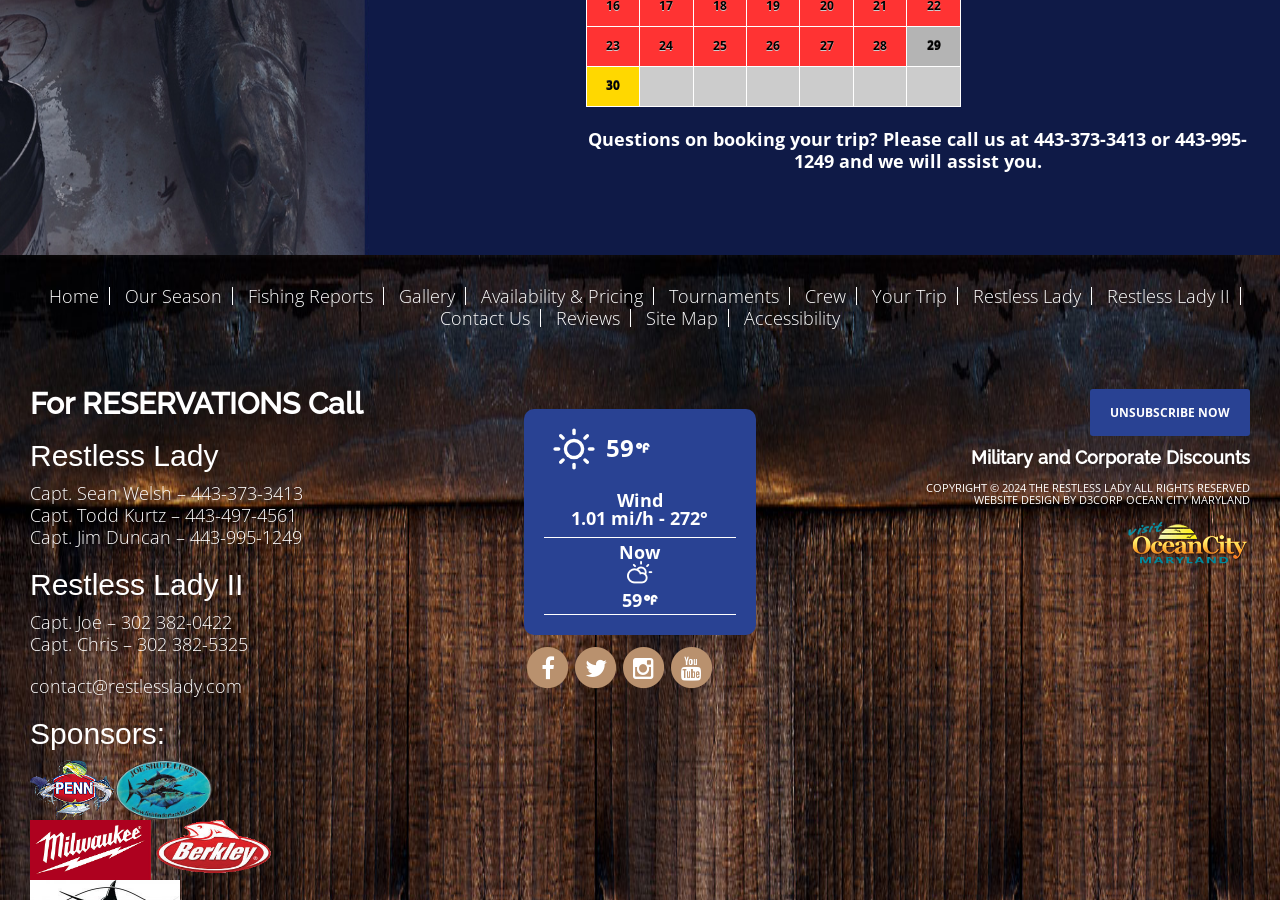Answer the question with a brief word or phrase:
How many captains are listed on the webpage?

4